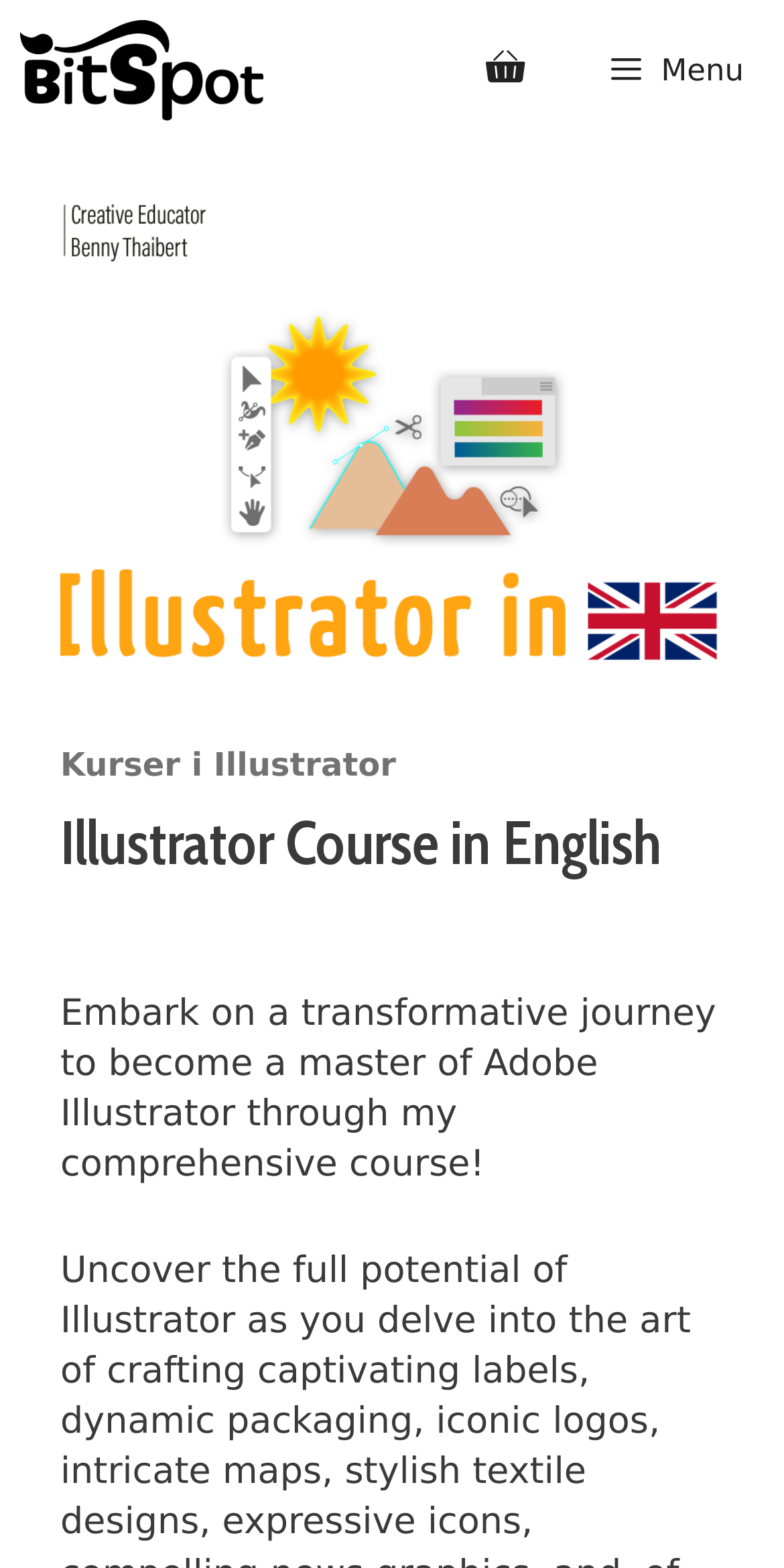What is the shape of the icon next to the 'Menu' button?
Please describe in detail the information shown in the image to answer the question.

The icon next to the 'Menu' button is a square-shaped icon with three horizontal lines, which is a common symbol for a menu.